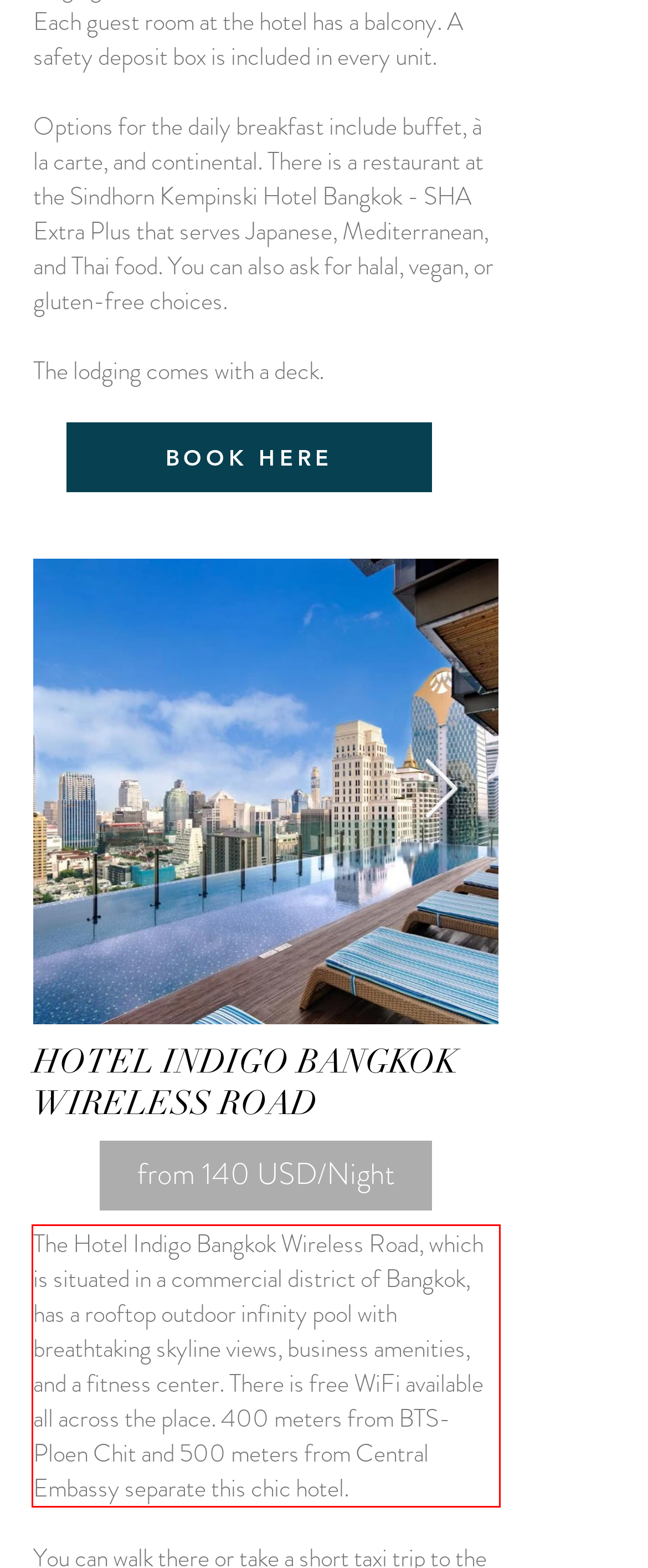Given the screenshot of a webpage, identify the red rectangle bounding box and recognize the text content inside it, generating the extracted text.

The Hotel Indigo Bangkok Wireless Road, which is situated in a commercial district of Bangkok, has a rooftop outdoor infinity pool with breathtaking skyline views, business amenities, and a fitness center. There is free WiFi available all across the place. 400 meters from BTS-Ploen Chit and 500 meters from Central Embassy separate this chic hotel.